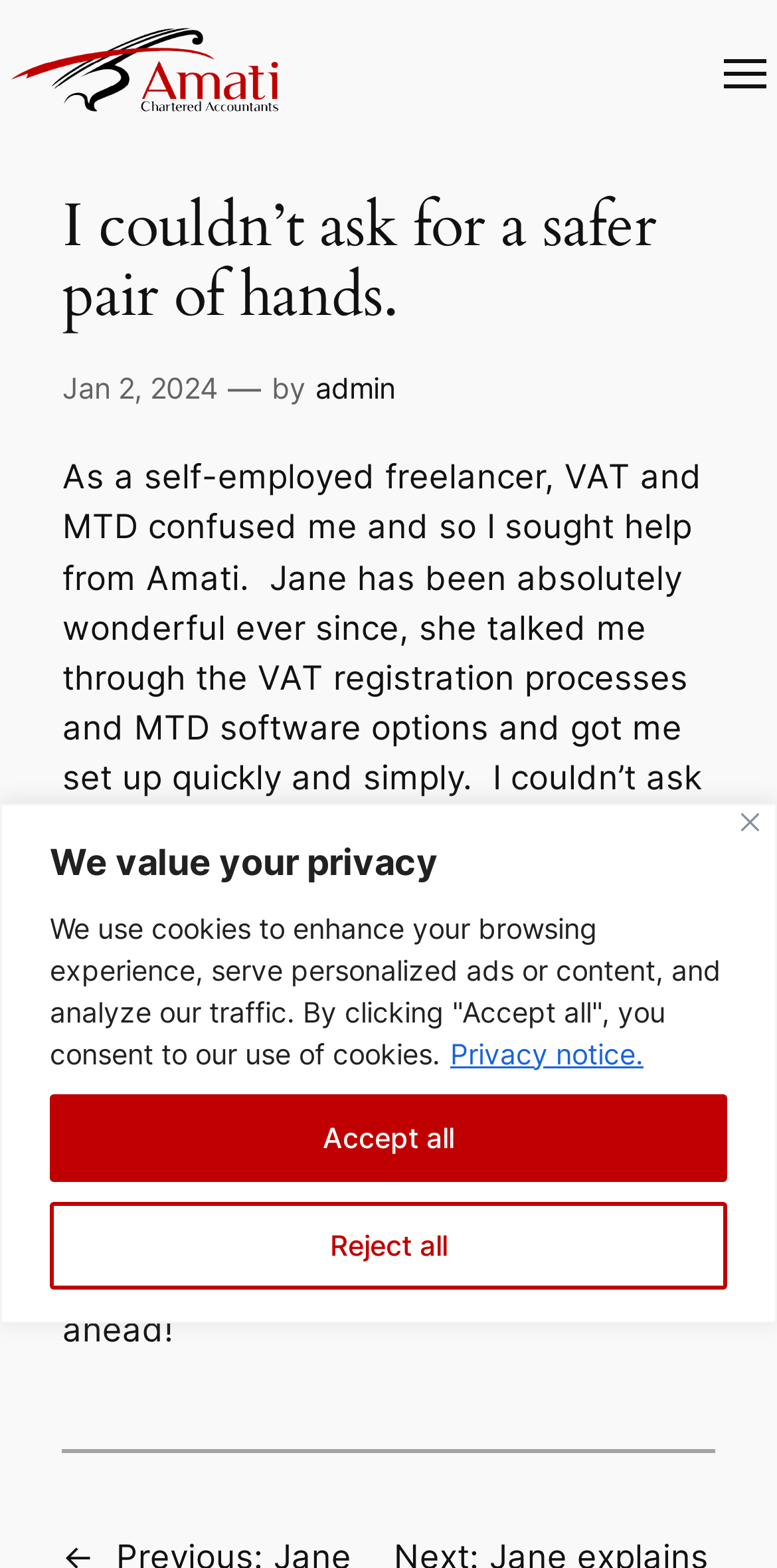Reply to the question with a single word or phrase:
What is the purpose of the button with the text 'Open menu'?

To open a menu